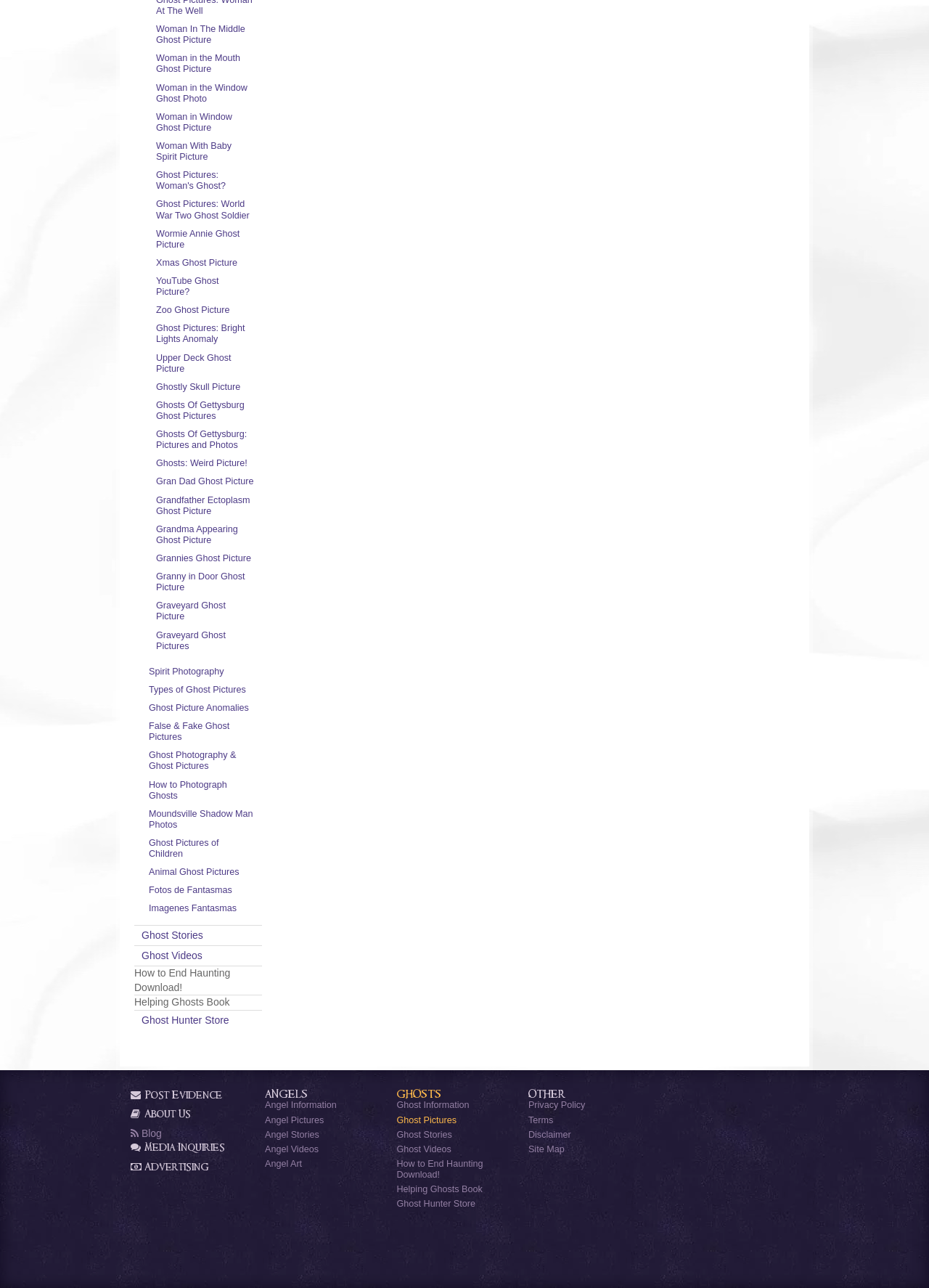Please specify the bounding box coordinates of the area that should be clicked to accomplish the following instruction: "Follow OBORO on Facebook". The coordinates should consist of four float numbers between 0 and 1, i.e., [left, top, right, bottom].

None